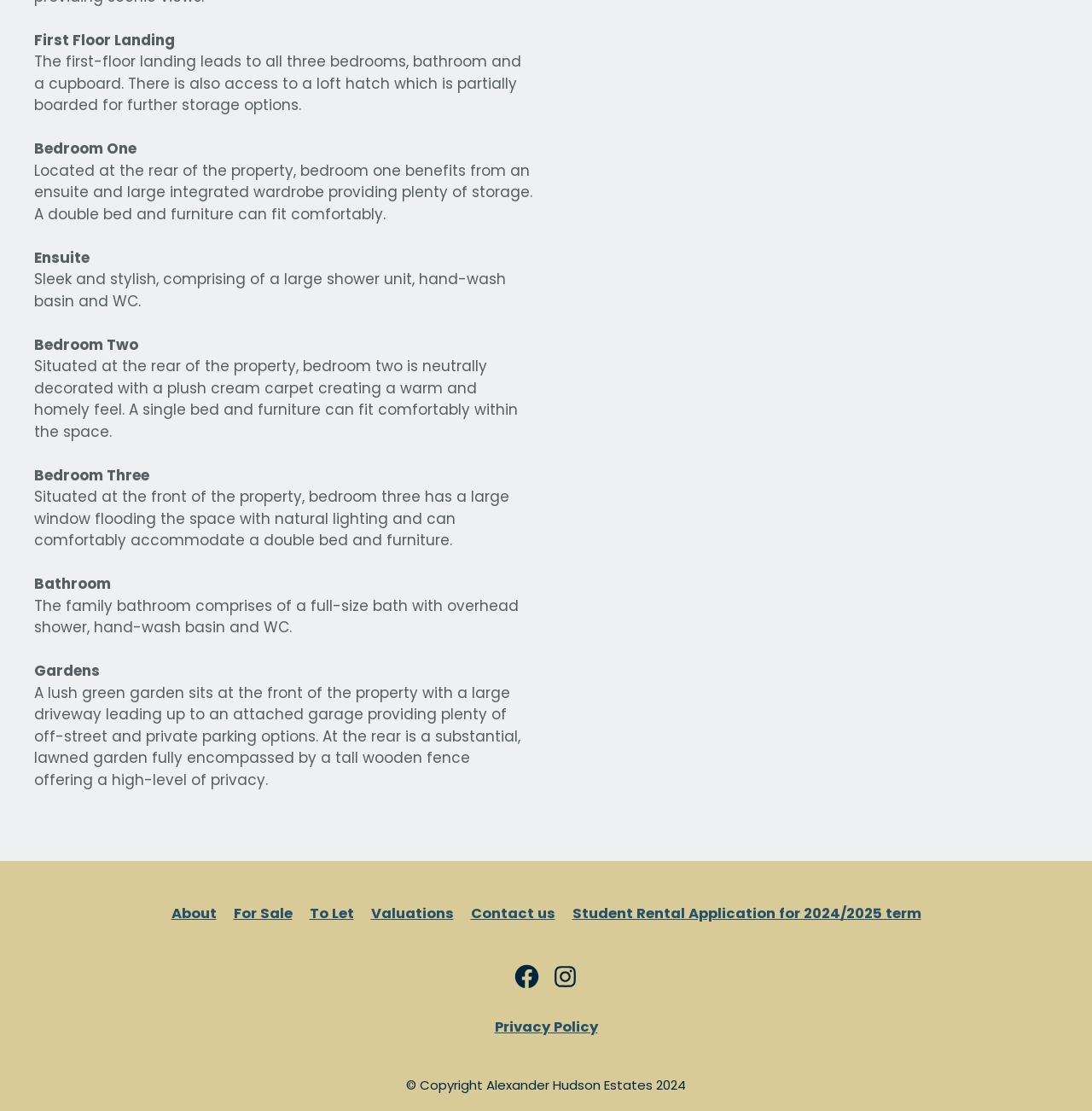What is the first room described on the first floor?
Please use the image to provide a one-word or short phrase answer.

First Floor Landing